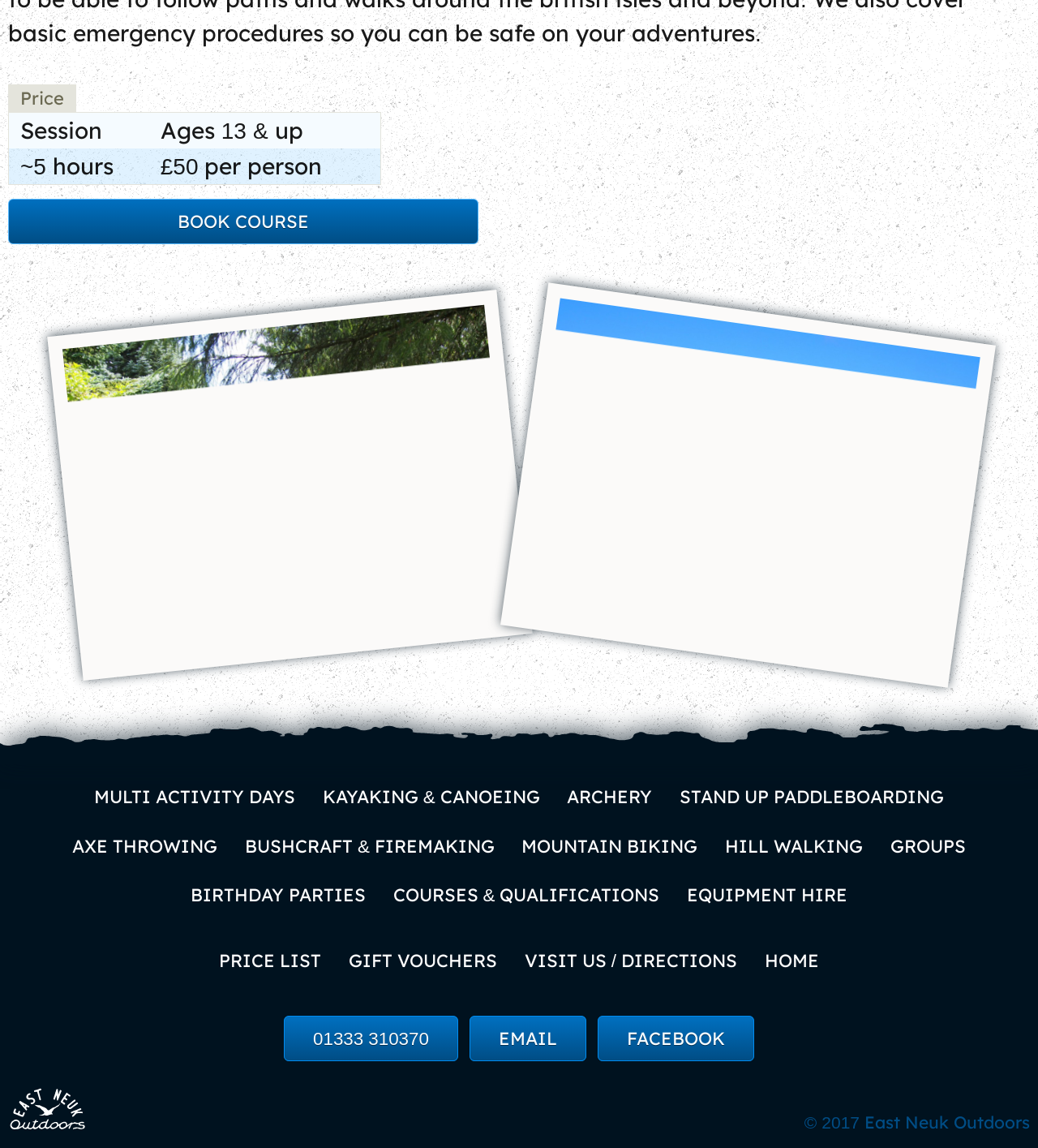Determine the bounding box coordinates for the HTML element described here: "01333 310370".

[0.273, 0.885, 0.441, 0.925]